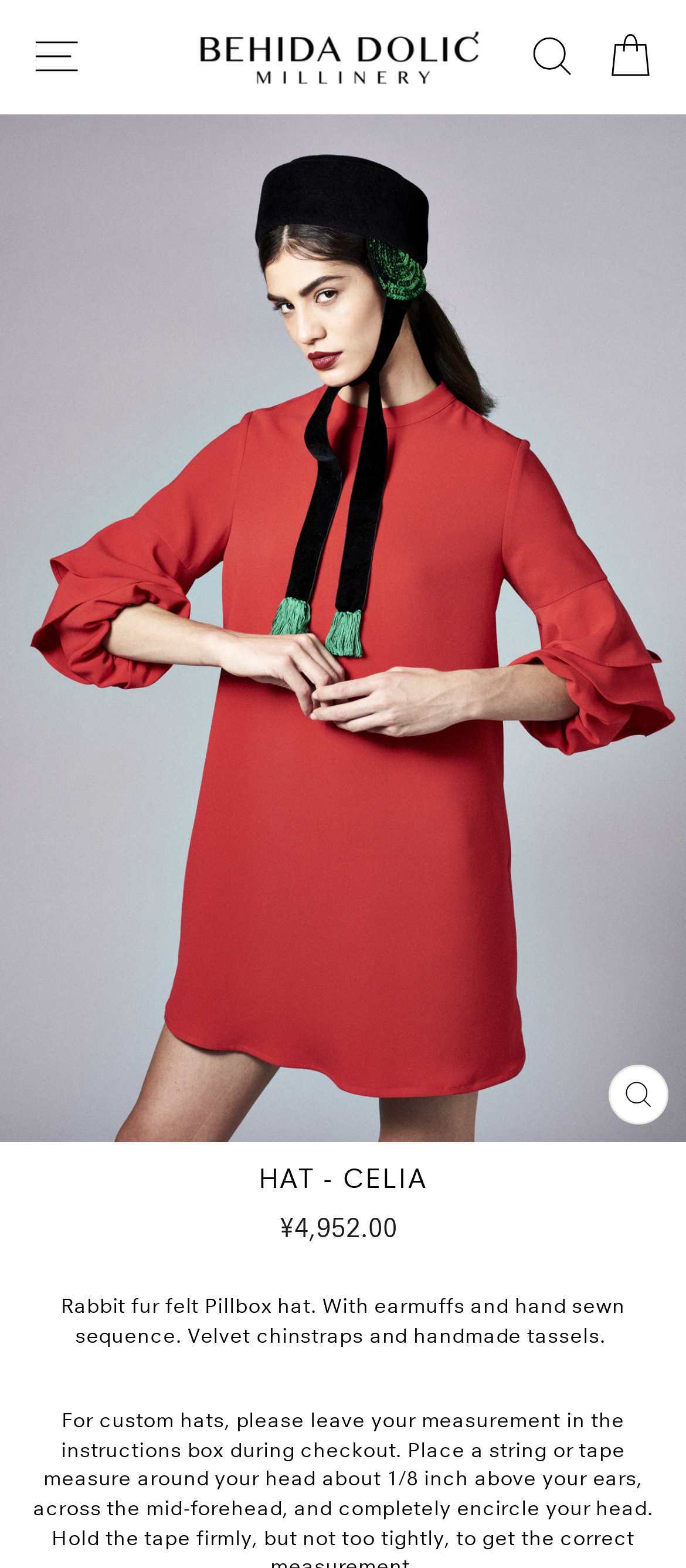What is the price of the hat?
Craft a detailed and extensive response to the question.

I found the price of the hat by looking at the text 'Regular price' and the corresponding price '¥4,952.00' below it.